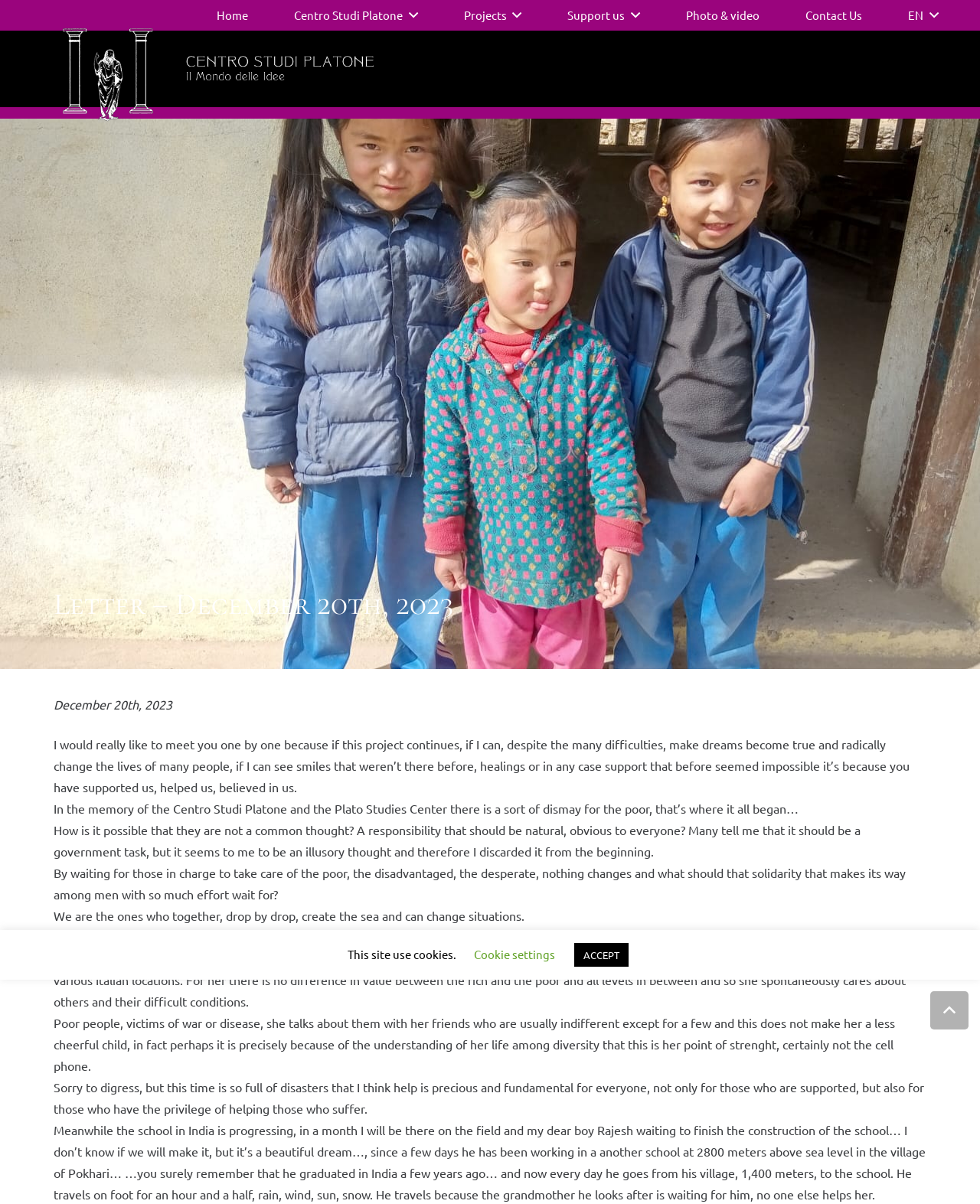Extract the primary header of the webpage and generate its text.

Letter – December 20th, 2023